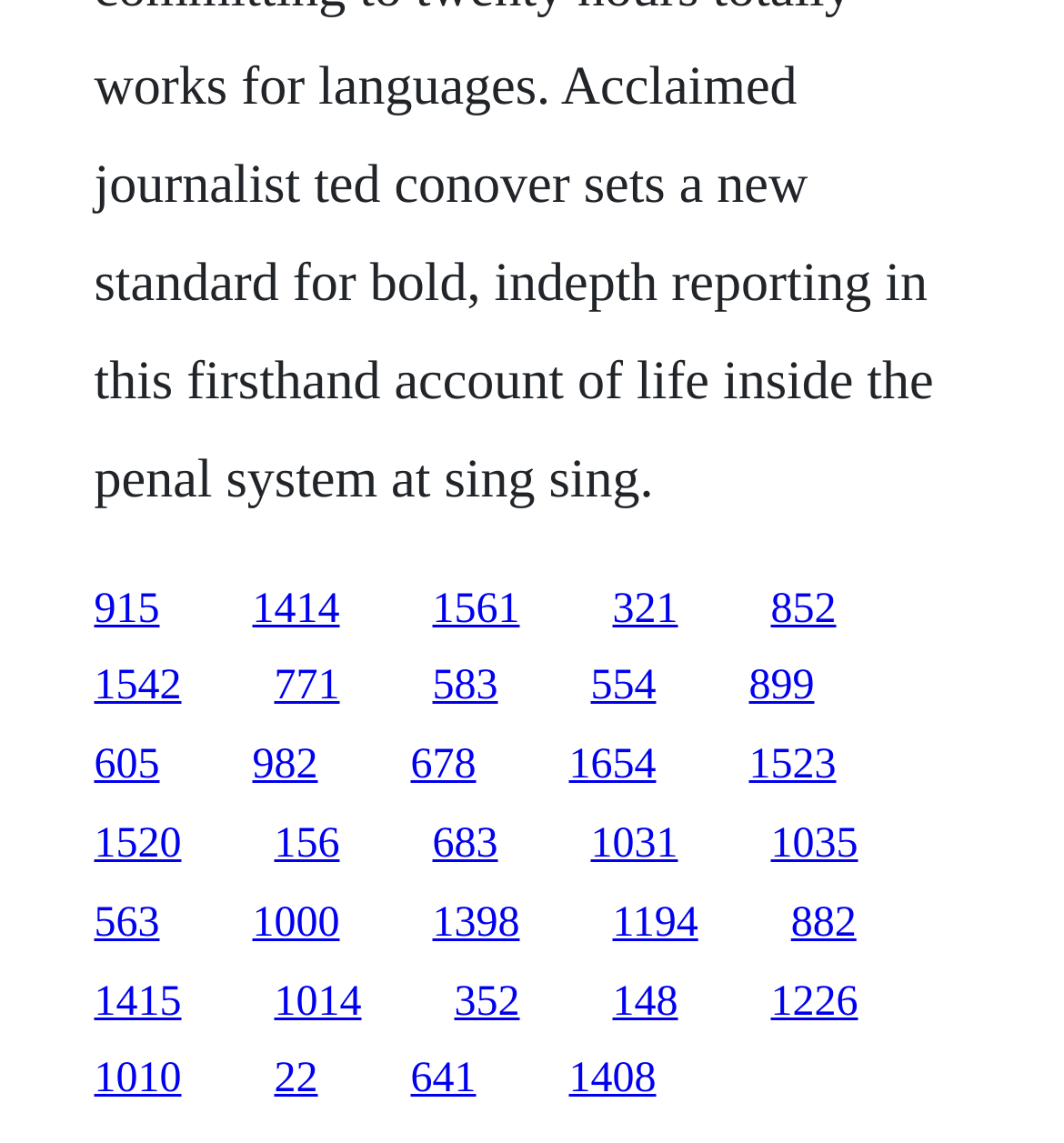What is the vertical position of the first link?
Based on the screenshot, respond with a single word or phrase.

0.512